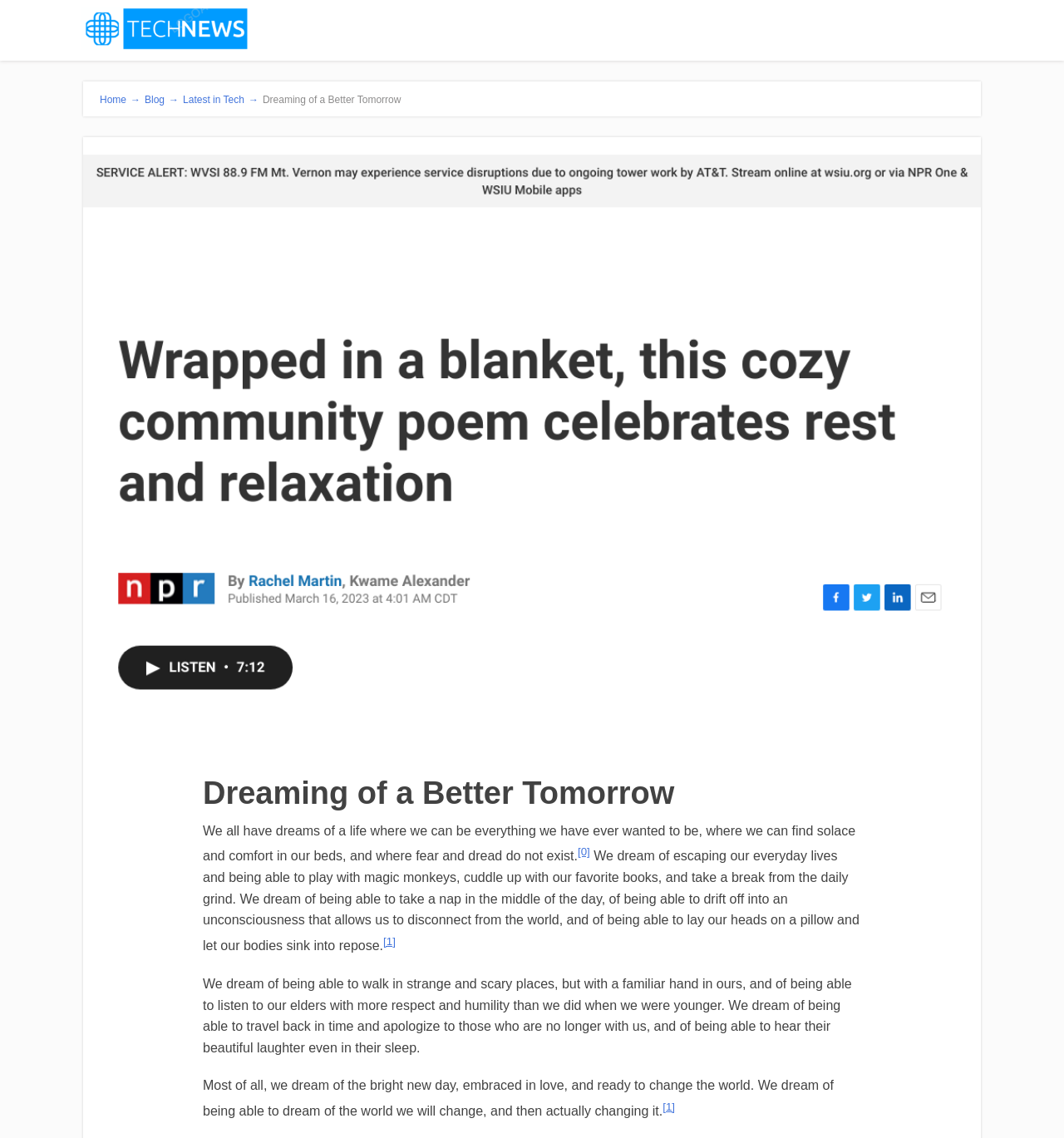Answer the following inquiry with a single word or phrase:
What is the tone of the article?

Reflective and optimistic